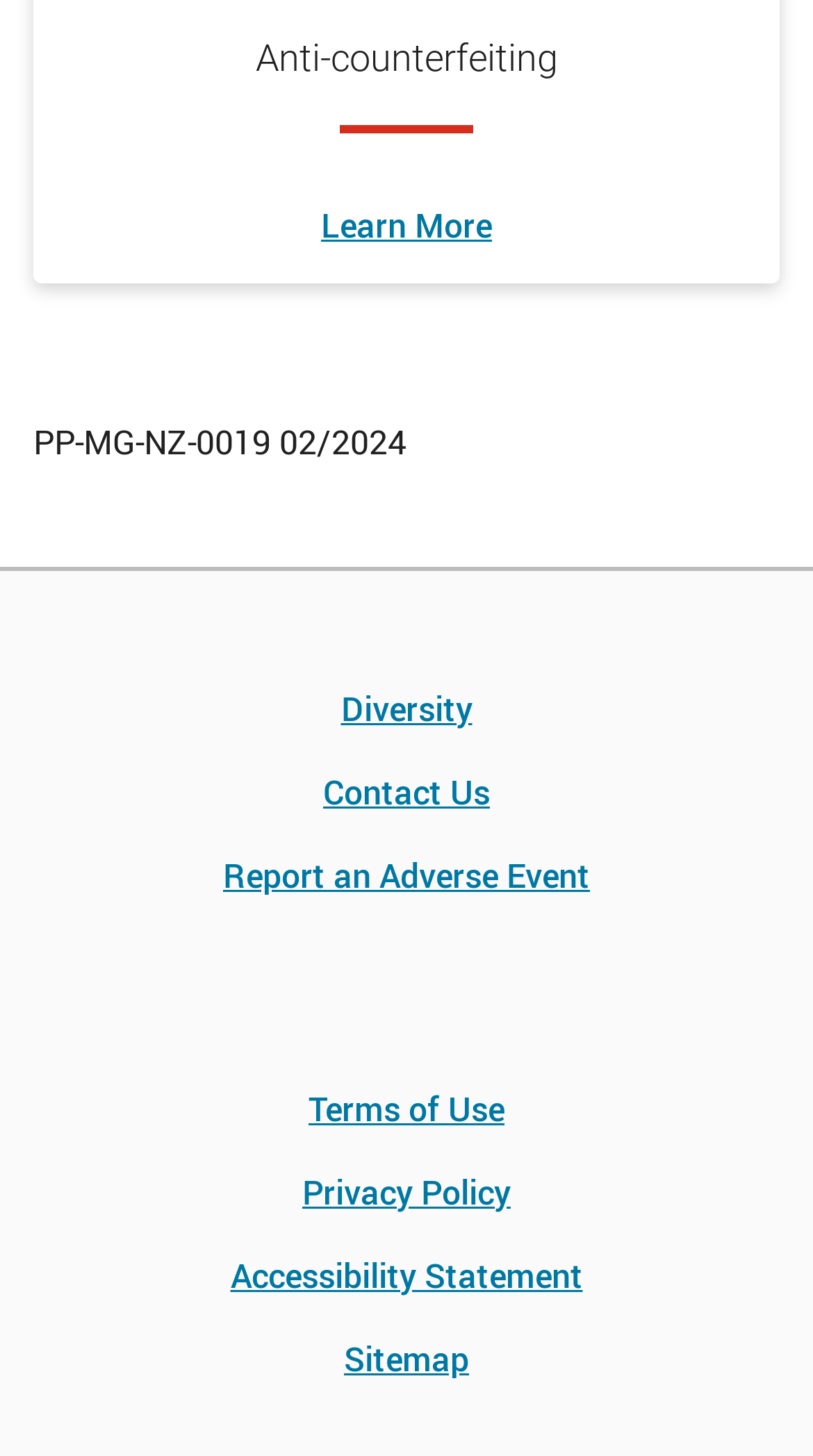Please find and report the bounding box coordinates of the element to click in order to perform the following action: "Contact us for more information". The coordinates should be expressed as four float numbers between 0 and 1, in the format [left, top, right, bottom].

[0.397, 0.526, 0.603, 0.561]